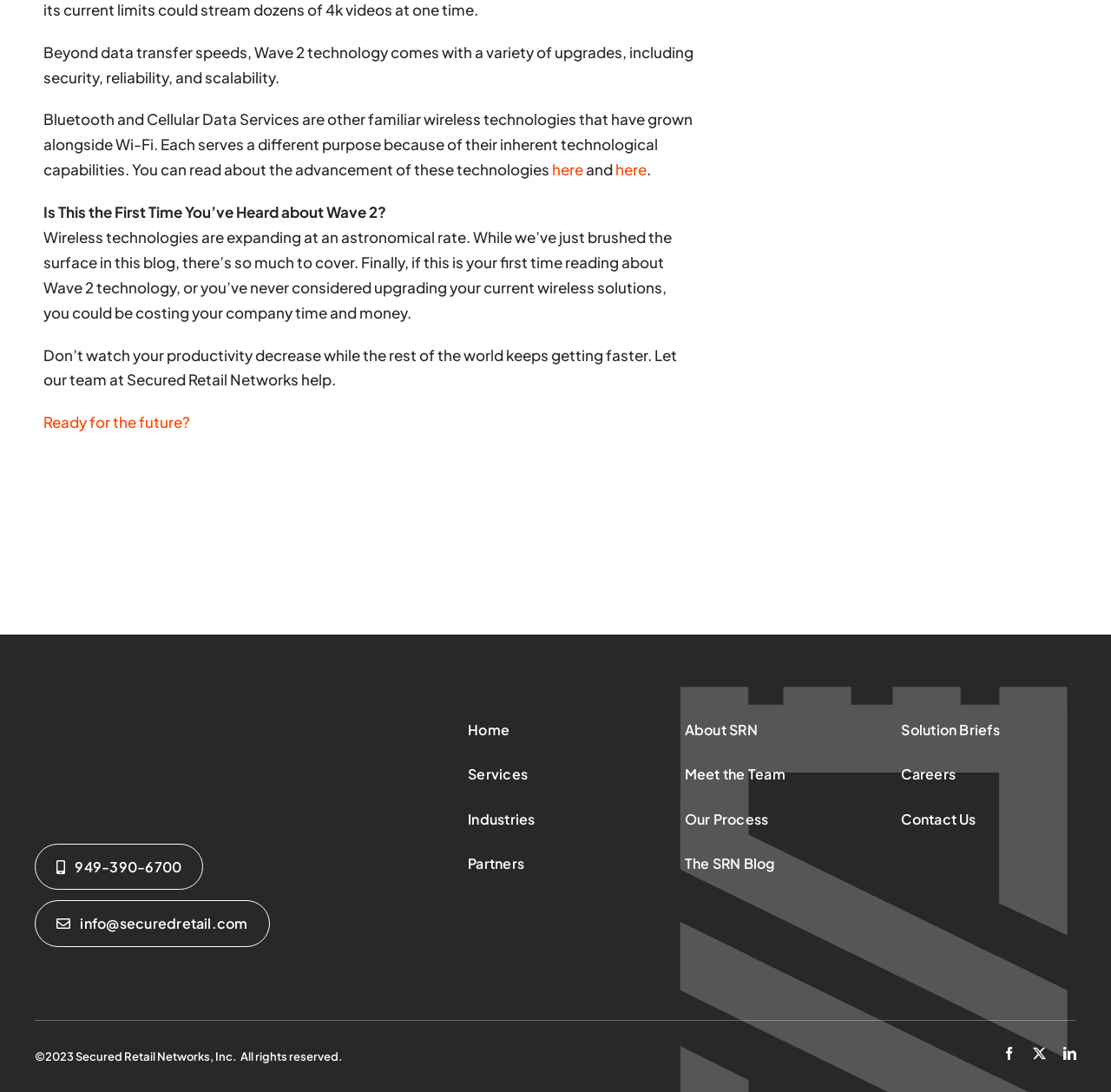Please provide the bounding box coordinates for the element that needs to be clicked to perform the following instruction: "Click on 'Home' to navigate to the homepage". The coordinates should be given as four float numbers between 0 and 1, i.e., [left, top, right, bottom].

[0.421, 0.653, 0.579, 0.686]